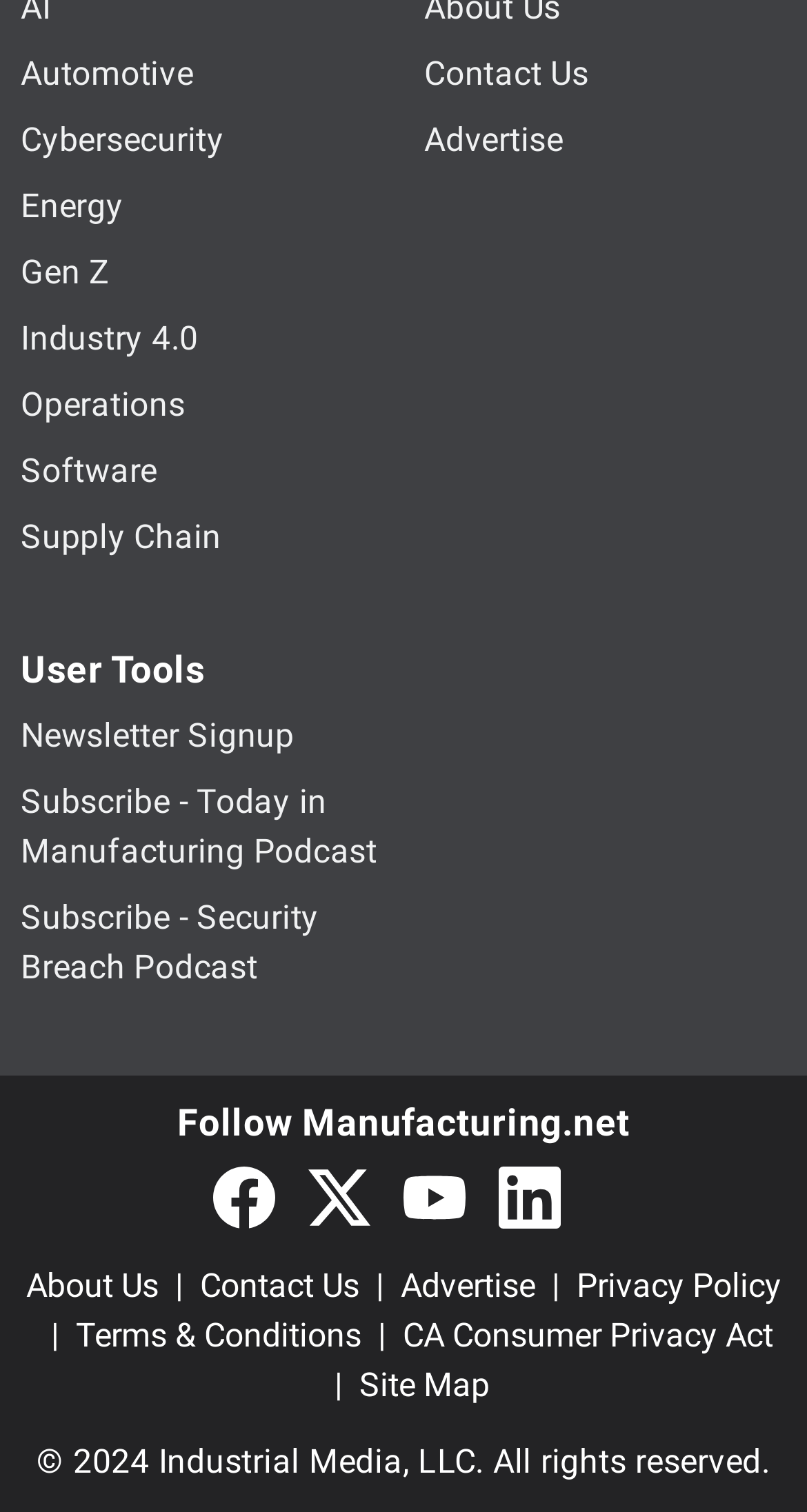Locate the bounding box coordinates of the element that should be clicked to execute the following instruction: "Follow us on Facebook".

[0.264, 0.771, 0.341, 0.813]